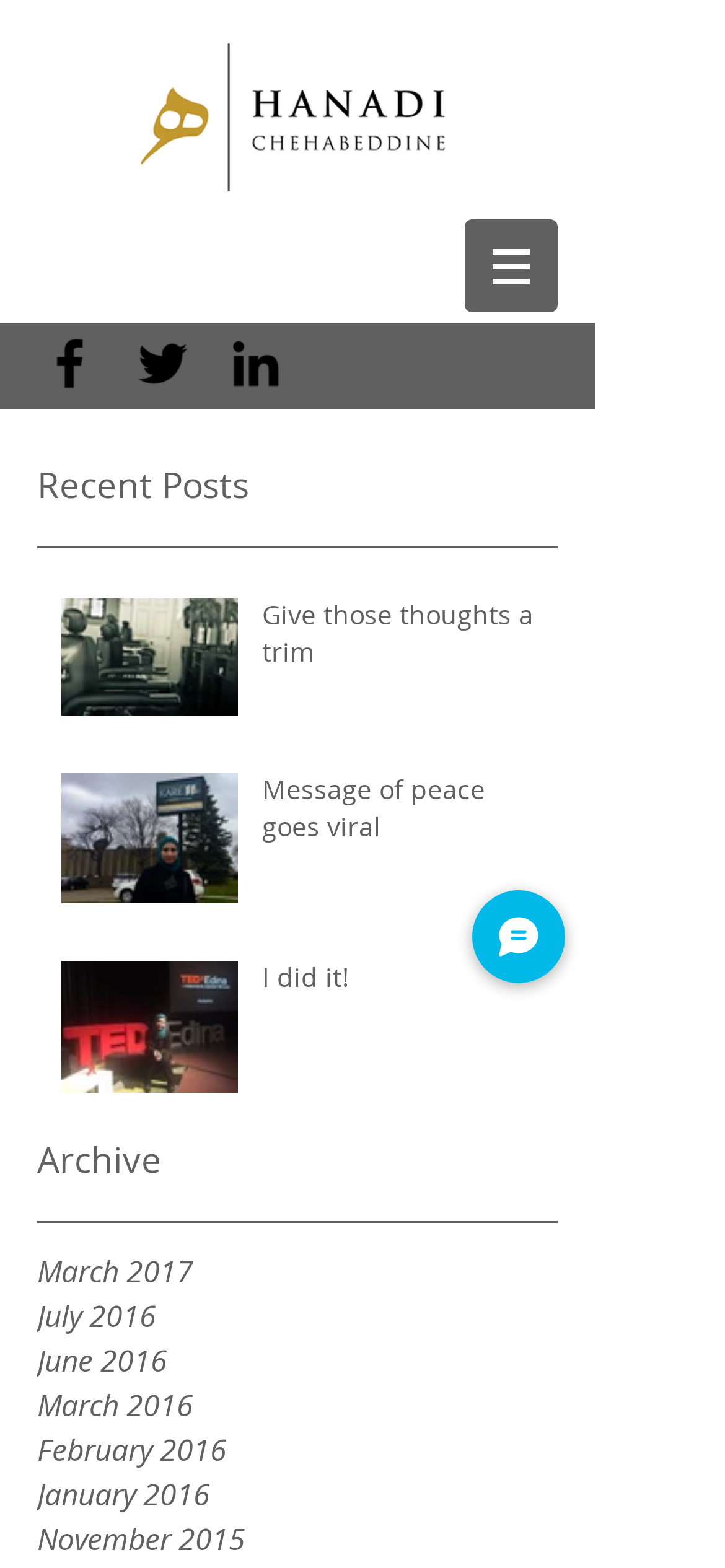How many months are listed in the archive?
Please analyze the image and answer the question with as much detail as possible.

I counted the number of month links in the 'Archive' section, which includes March 2017, July 2016, June 2016, March 2016, February 2016, January 2016, November 2015, and a few more.